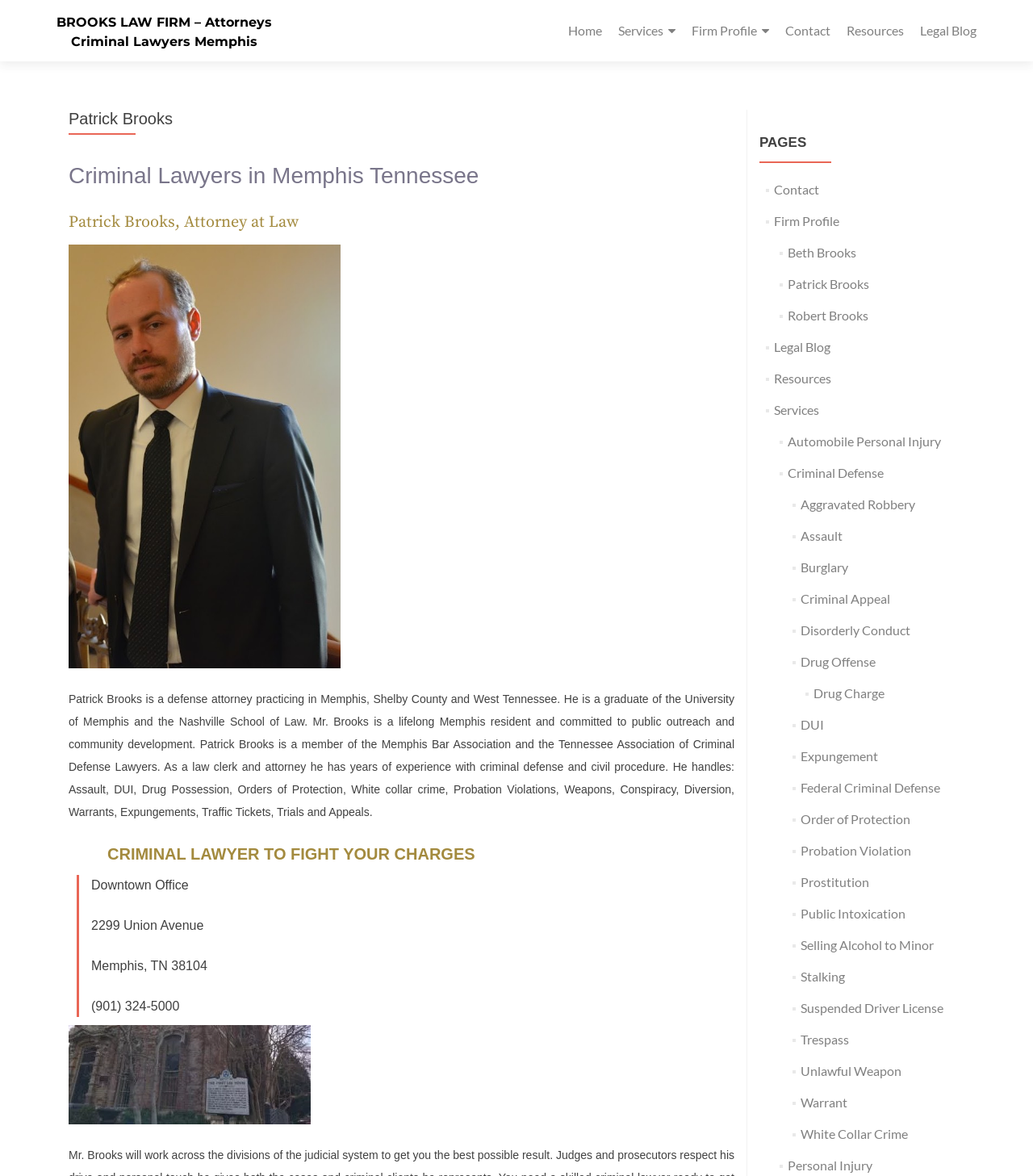Respond to the question below with a single word or phrase:
What is the name of the law firm?

BROOKS LAW FIRM